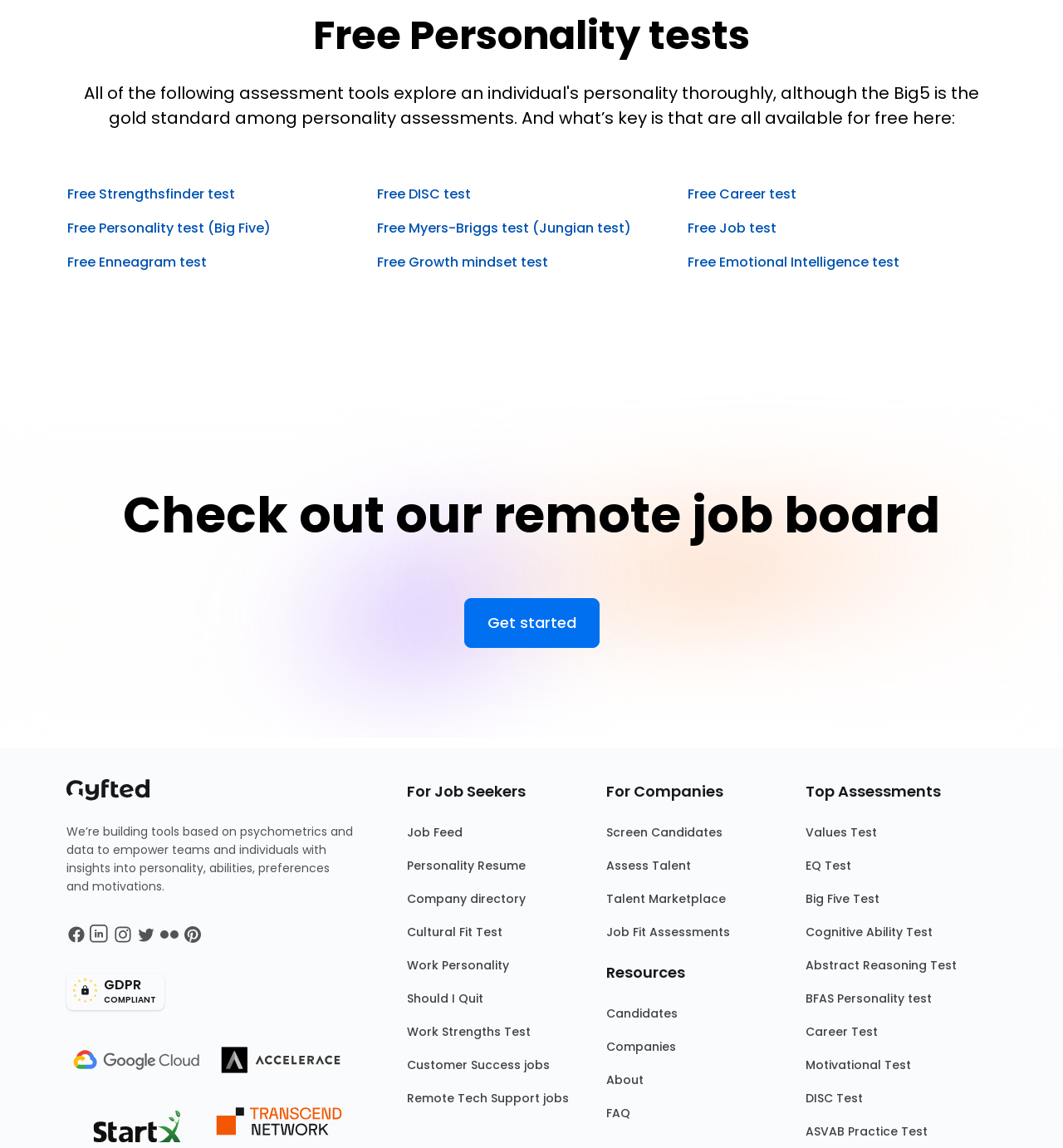Determine the bounding box coordinates of the area to click in order to meet this instruction: "Check out the job feed".

[0.383, 0.716, 0.539, 0.745]